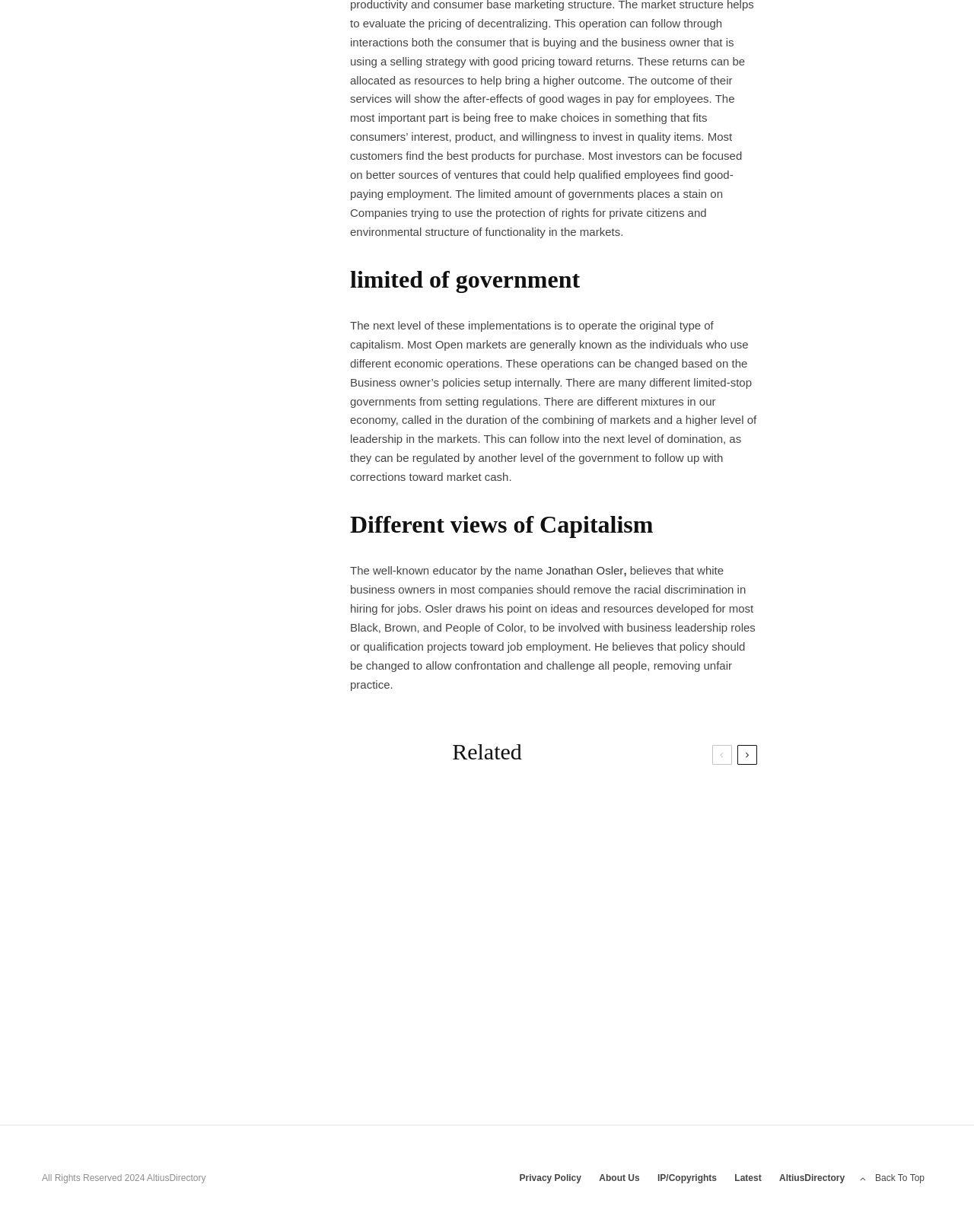What is the purpose of the 'Back To Top' link?
Please provide a detailed and thorough answer to the question.

The 'Back To Top' link is located at the bottom of the webpage and is likely intended to allow users to quickly scroll back to the top of the page, rather than having to manually scroll up.